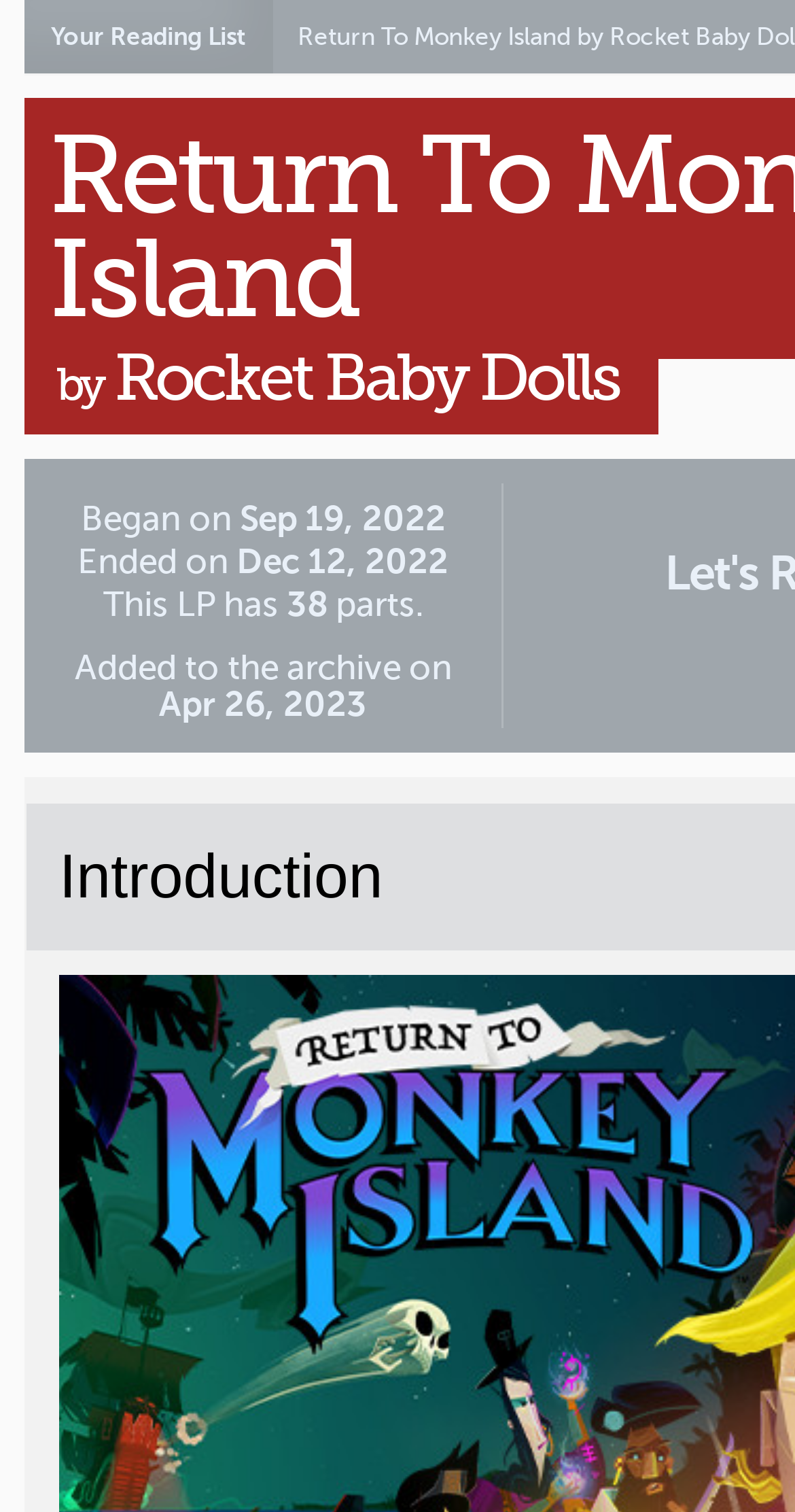Please respond to the question with a concise word or phrase:
What is the name of the LP?

Return To Monkey Island